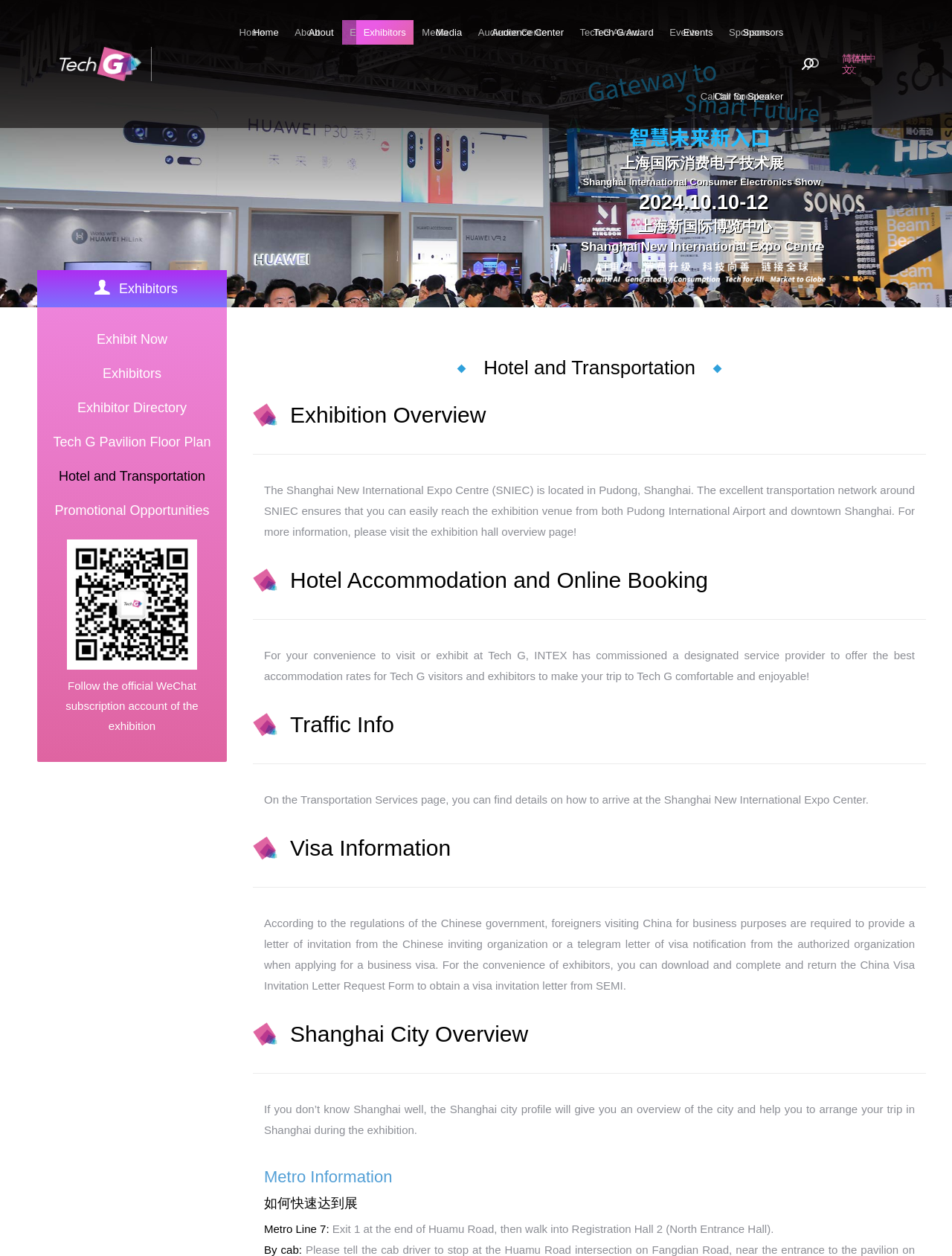Find the bounding box coordinates of the element to click in order to complete this instruction: "Get Visa Information". The bounding box coordinates must be four float numbers between 0 and 1, denoted as [left, top, right, bottom].

[0.305, 0.665, 0.474, 0.685]